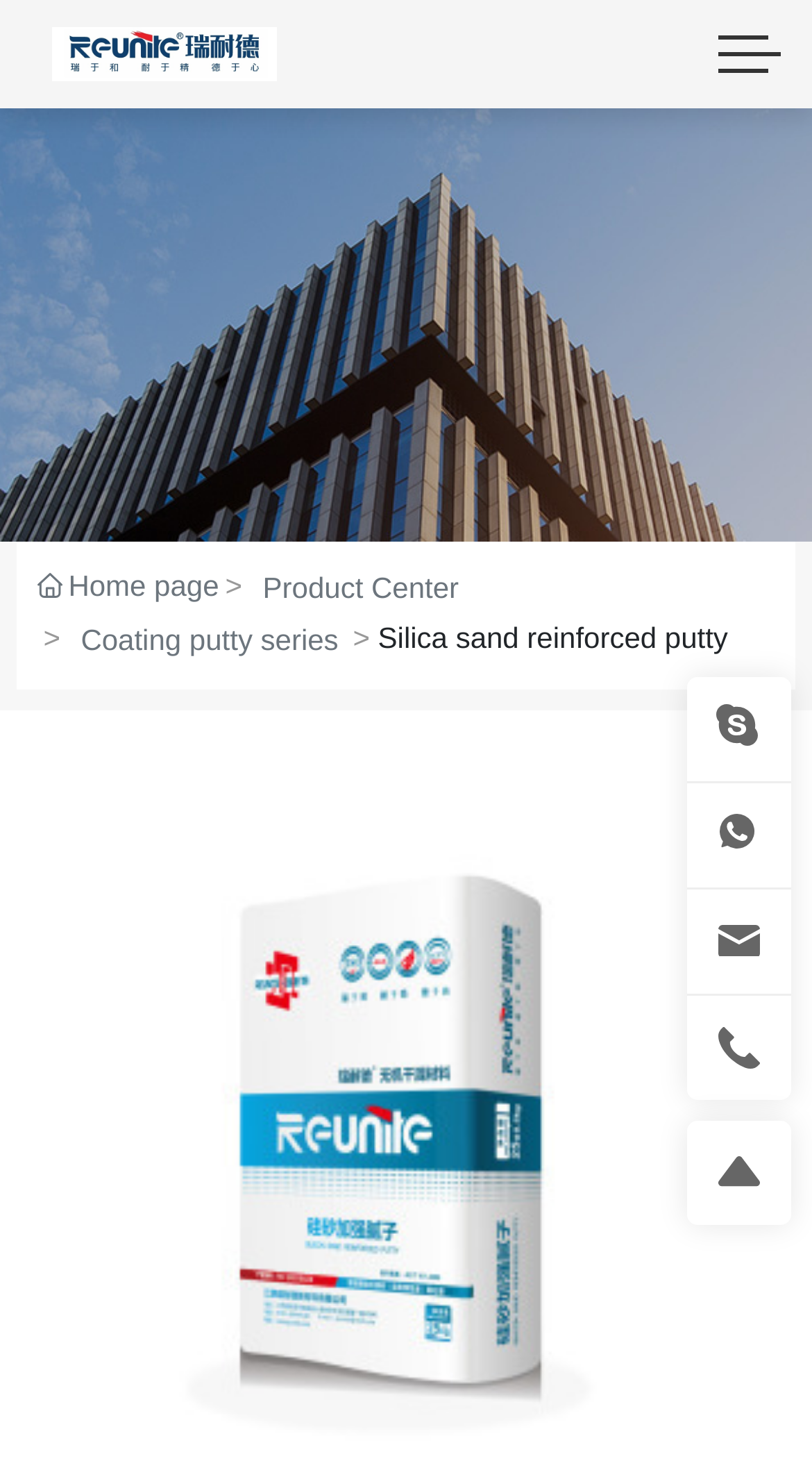Identify and extract the main heading of the webpage.

Silica sand reinforced putty